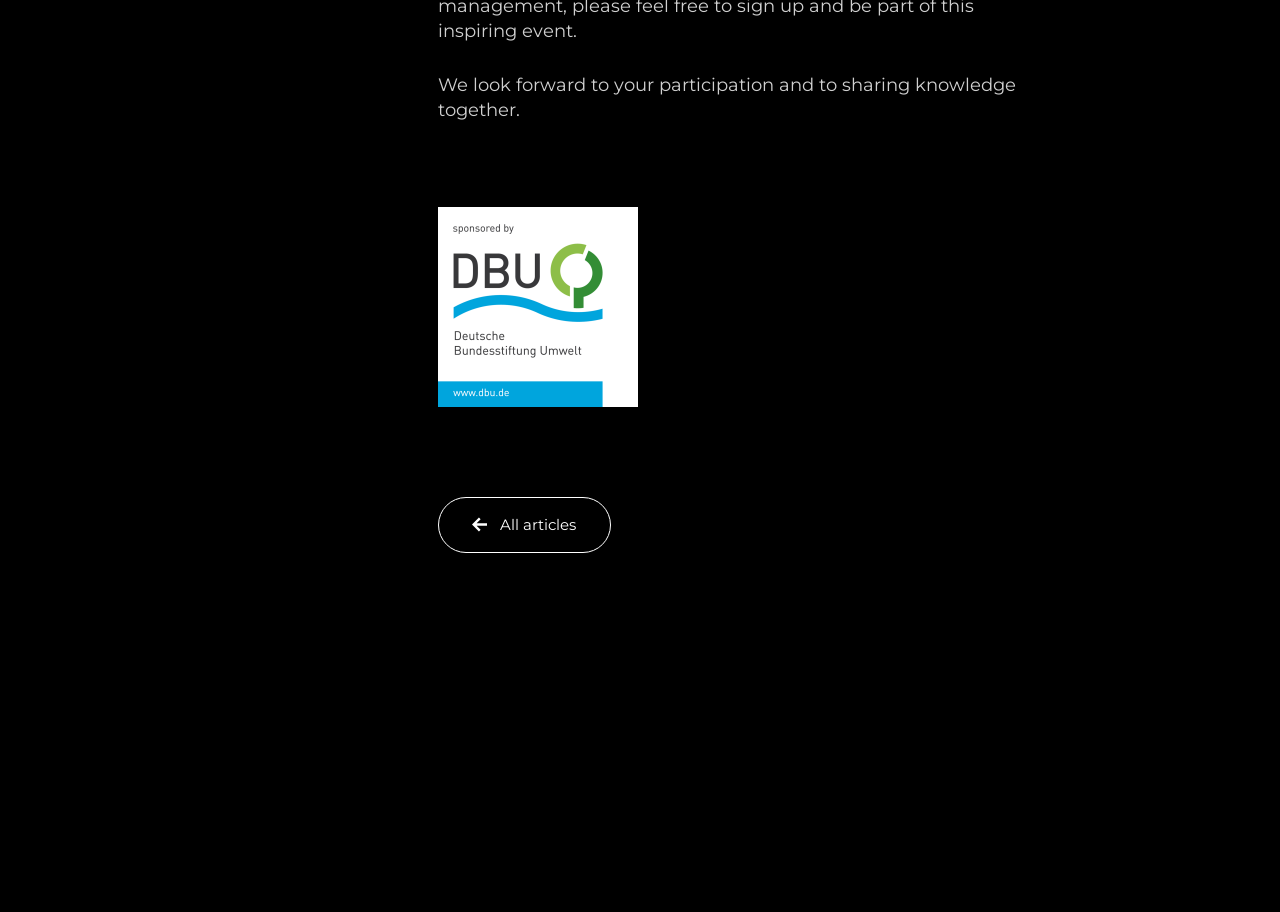Please determine the bounding box coordinates of the area that needs to be clicked to complete this task: 'Visit 'Lottie animation''. The coordinates must be four float numbers between 0 and 1, formatted as [left, top, right, bottom].

[0.048, 0.846, 0.11, 0.916]